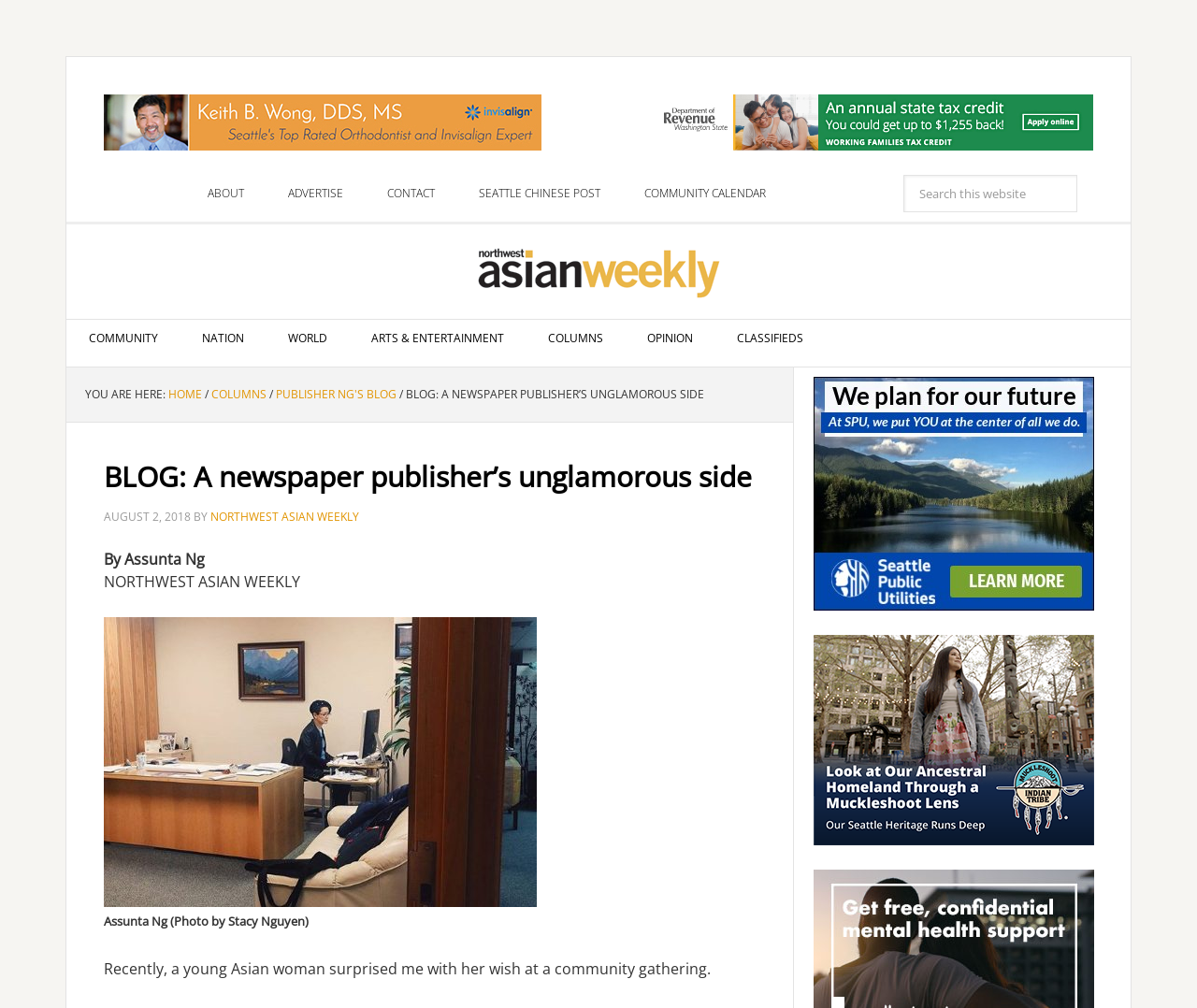Answer the following query concisely with a single word or phrase:
What is the name of the newspaper publisher?

Northwest Asian Weekly